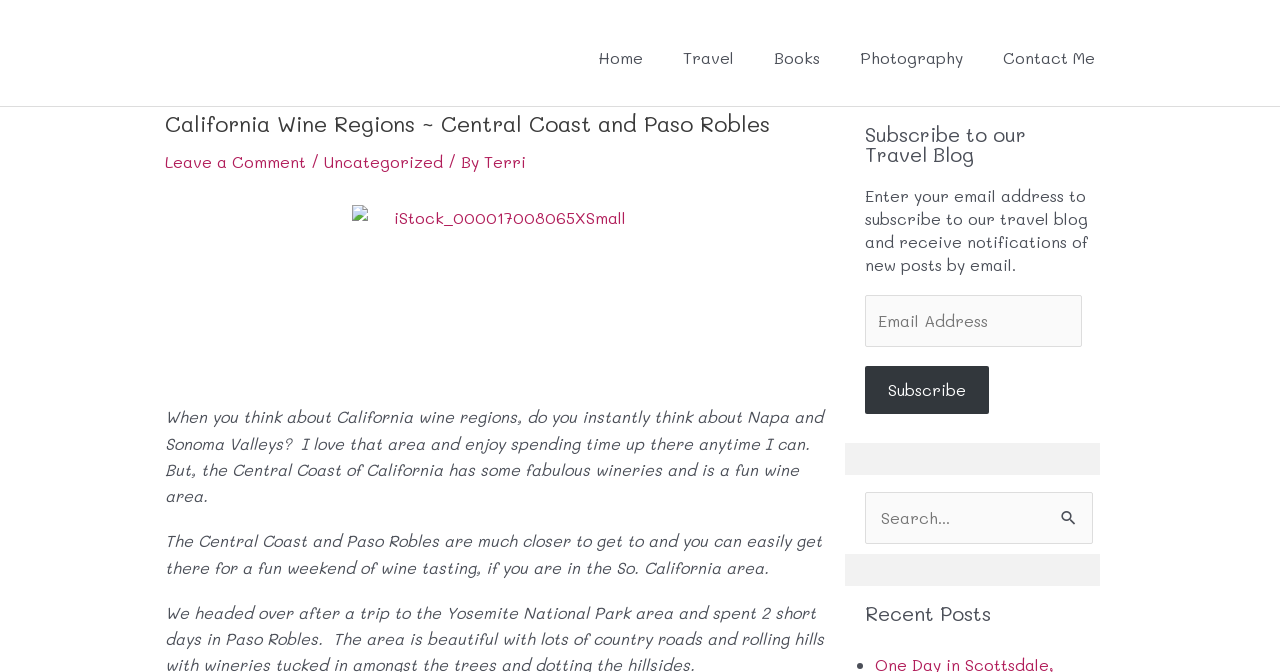Locate the coordinates of the bounding box for the clickable region that fulfills this instruction: "Click on the 'Contact Me' link".

[0.768, 0.039, 0.871, 0.134]